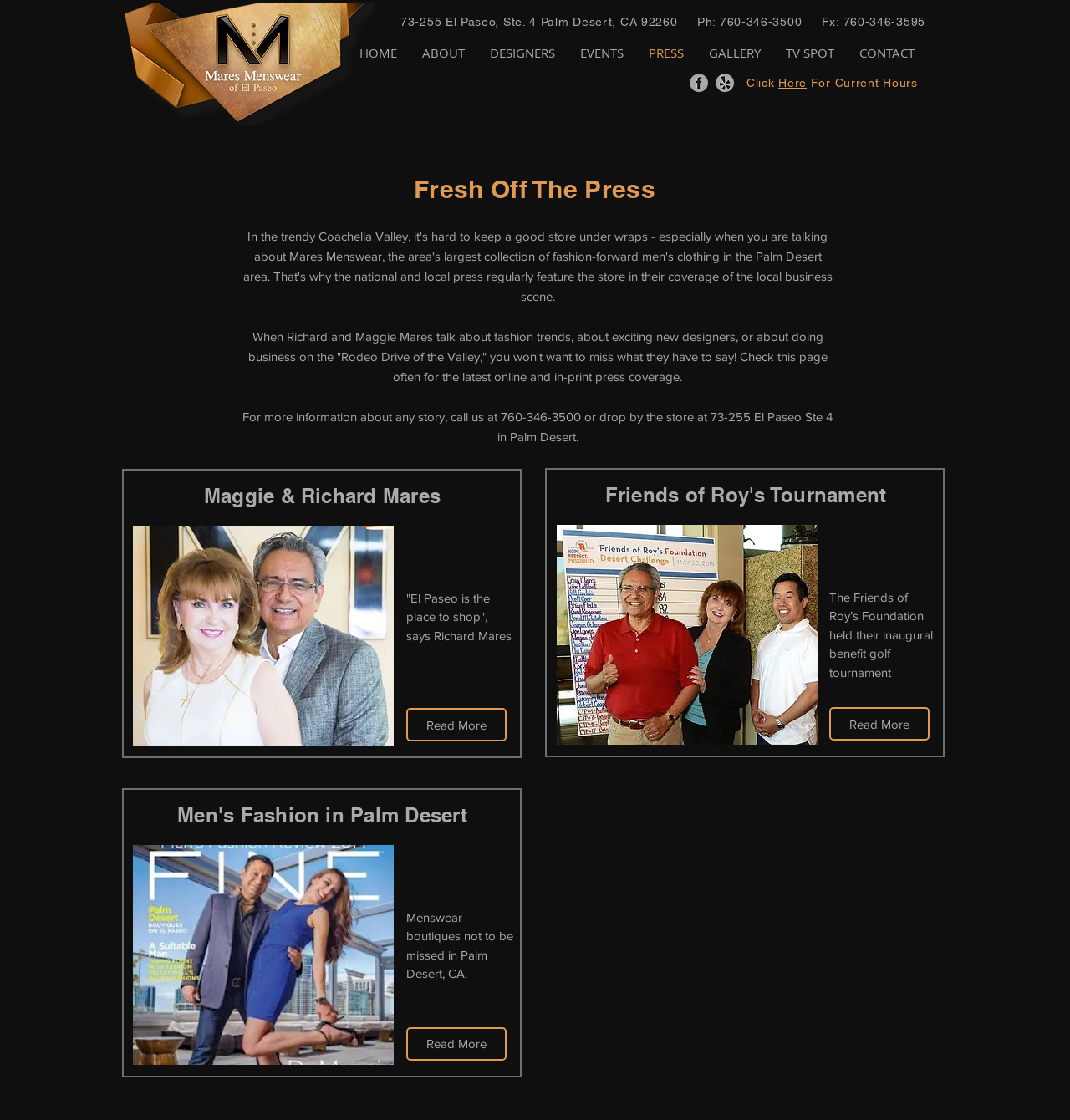Please identify the bounding box coordinates of the area that needs to be clicked to fulfill the following instruction: "Click Read More."

[0.38, 0.632, 0.473, 0.662]